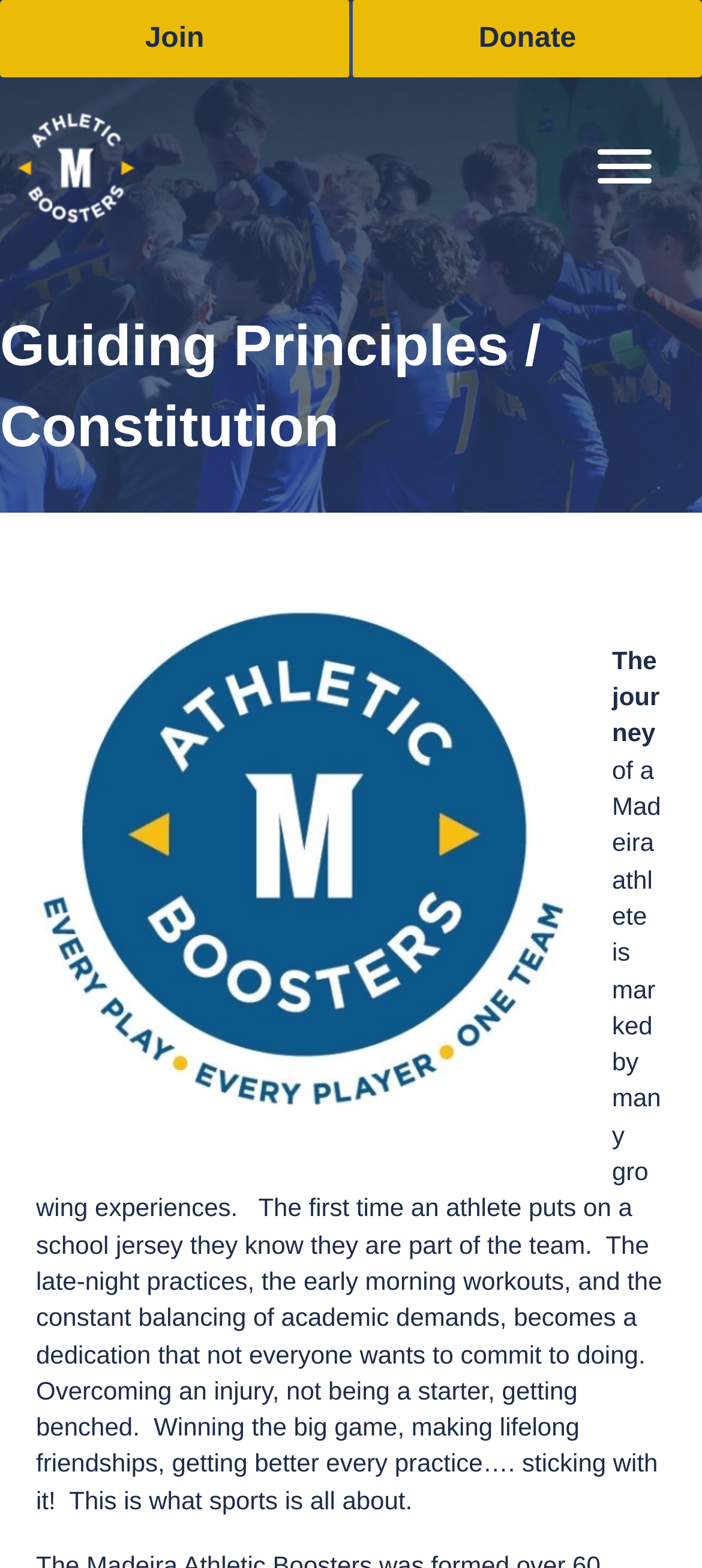Identify and provide the title of the webpage.

Guiding Principles / Constitution